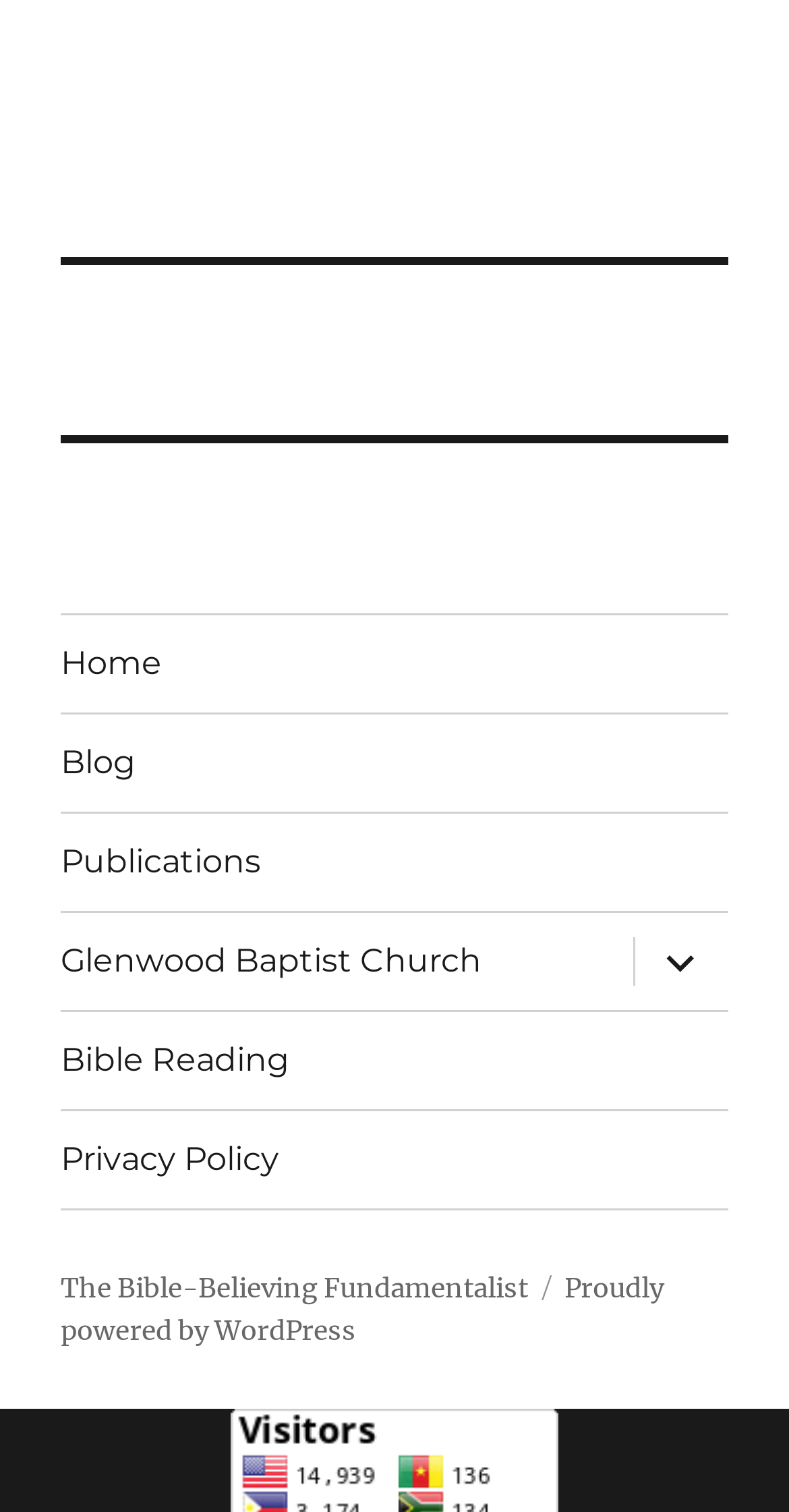Please specify the bounding box coordinates of the region to click in order to perform the following instruction: "visit Glenwood Baptist Church".

[0.077, 0.603, 0.78, 0.668]